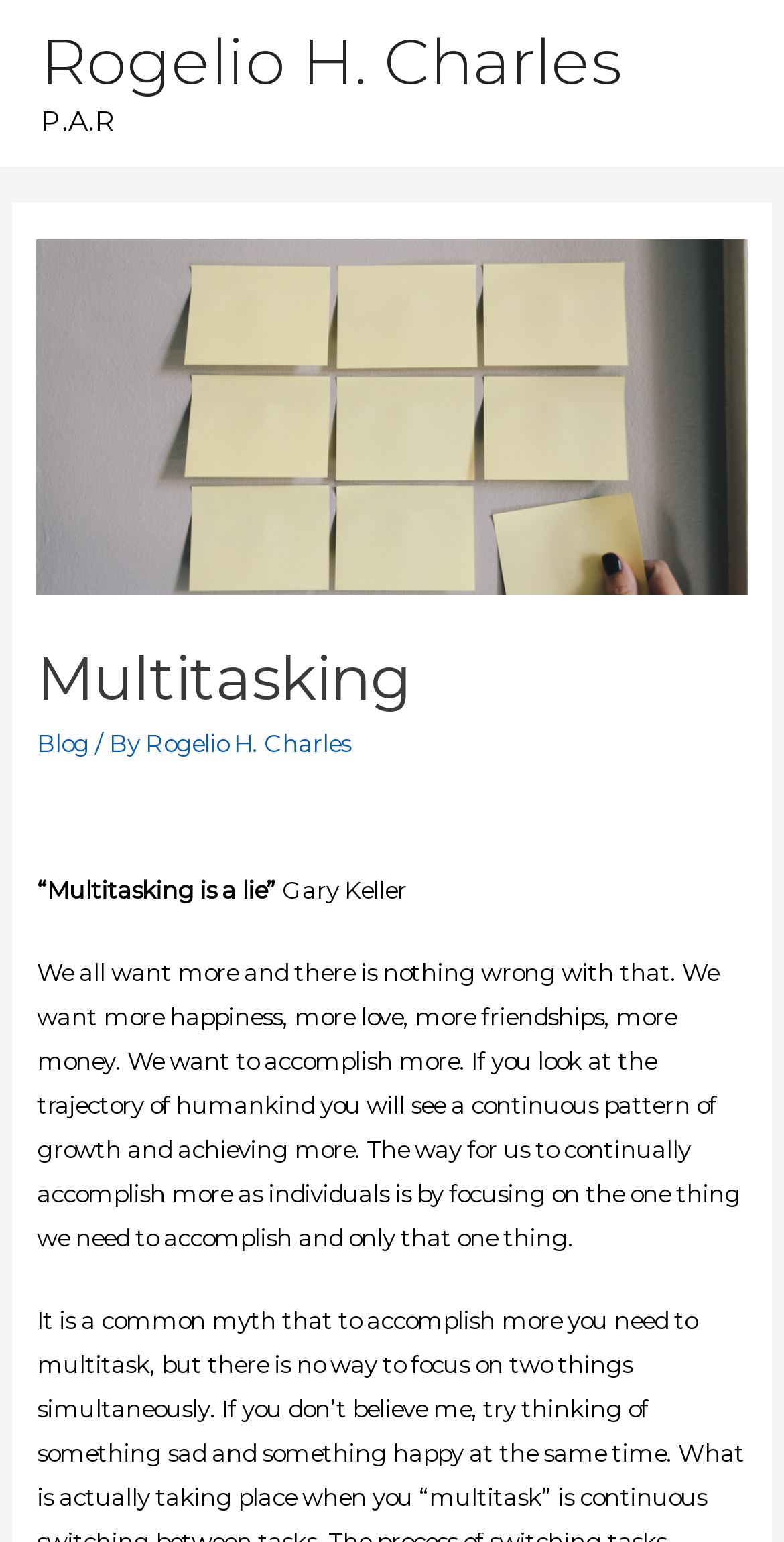Who is the author of the blog post?
Using the visual information from the image, give a one-word or short-phrase answer.

Rogelio H. Charles